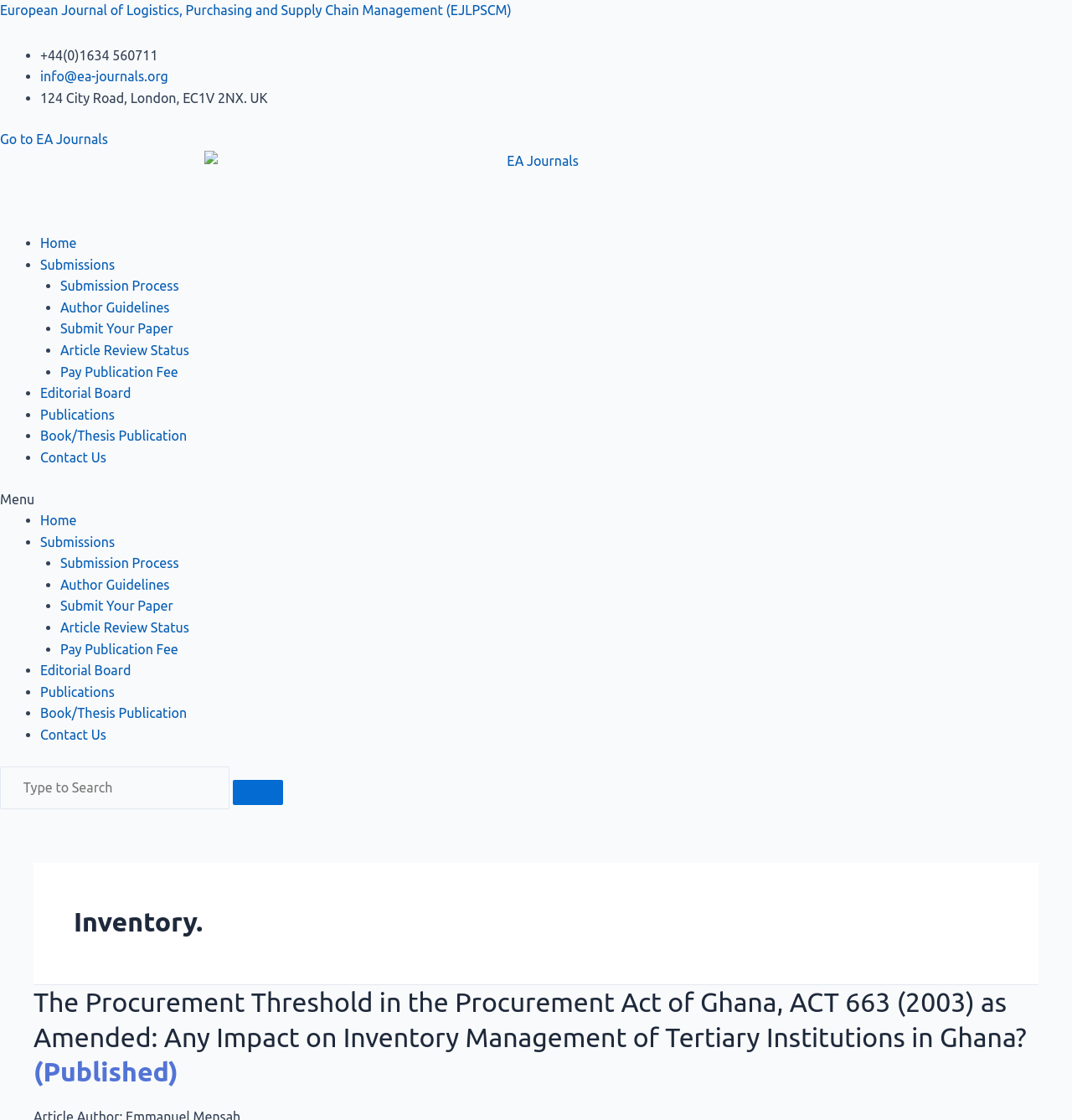Bounding box coordinates must be specified in the format (top-left x, top-left y, bottom-right x, bottom-right y). All values should be floating point numbers between 0 and 1. What are the bounding box coordinates of the UI element described as: Gillian Treacy

None